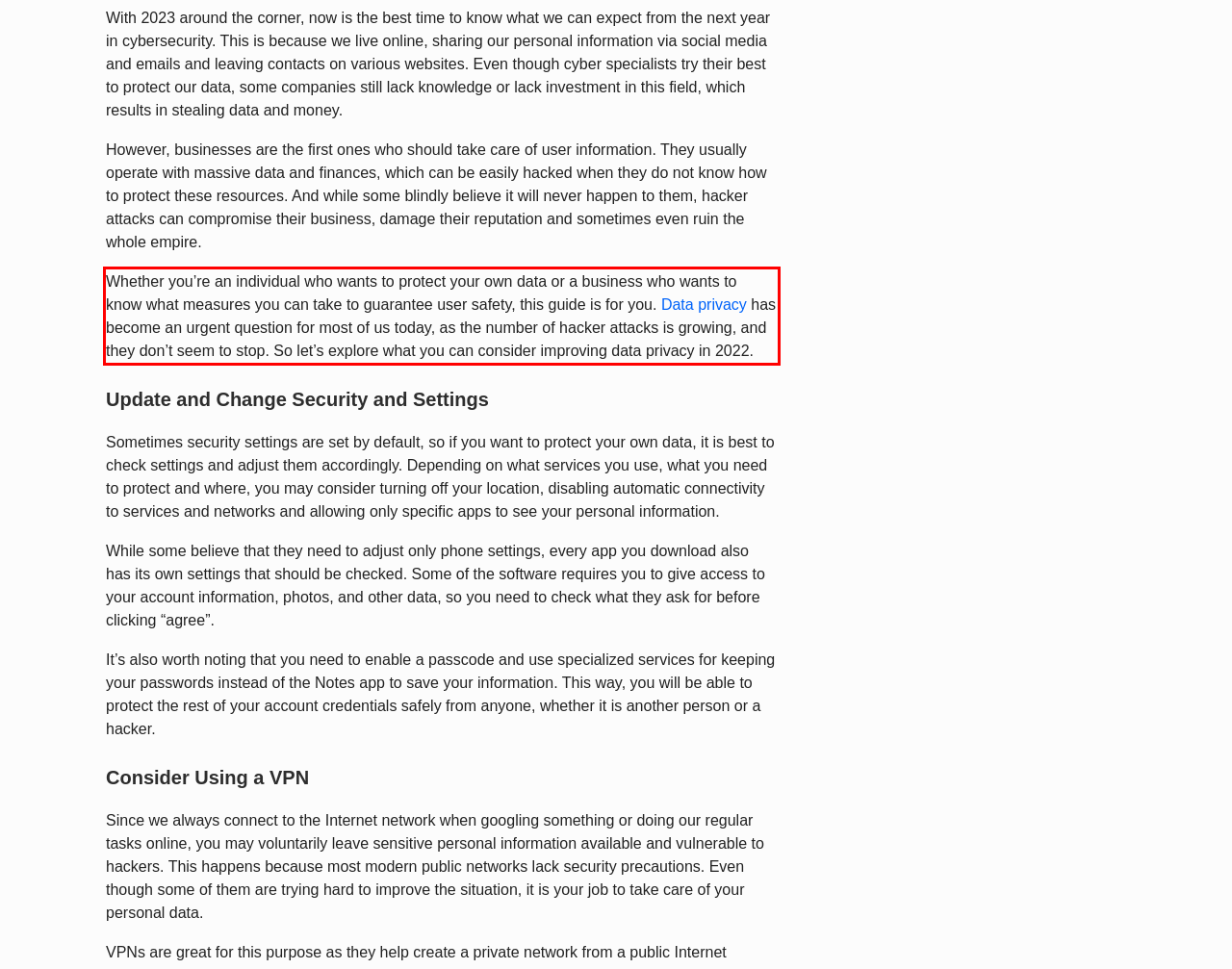Review the screenshot of the webpage and recognize the text inside the red rectangle bounding box. Provide the extracted text content.

Whether you’re an individual who wants to protect your own data or a business who wants to know what measures you can take to guarantee user safety, this guide is for you. Data privacy has become an urgent question for most of us today, as the number of hacker attacks is growing, and they don’t seem to stop. So let’s explore what you can consider improving data privacy in 2022.